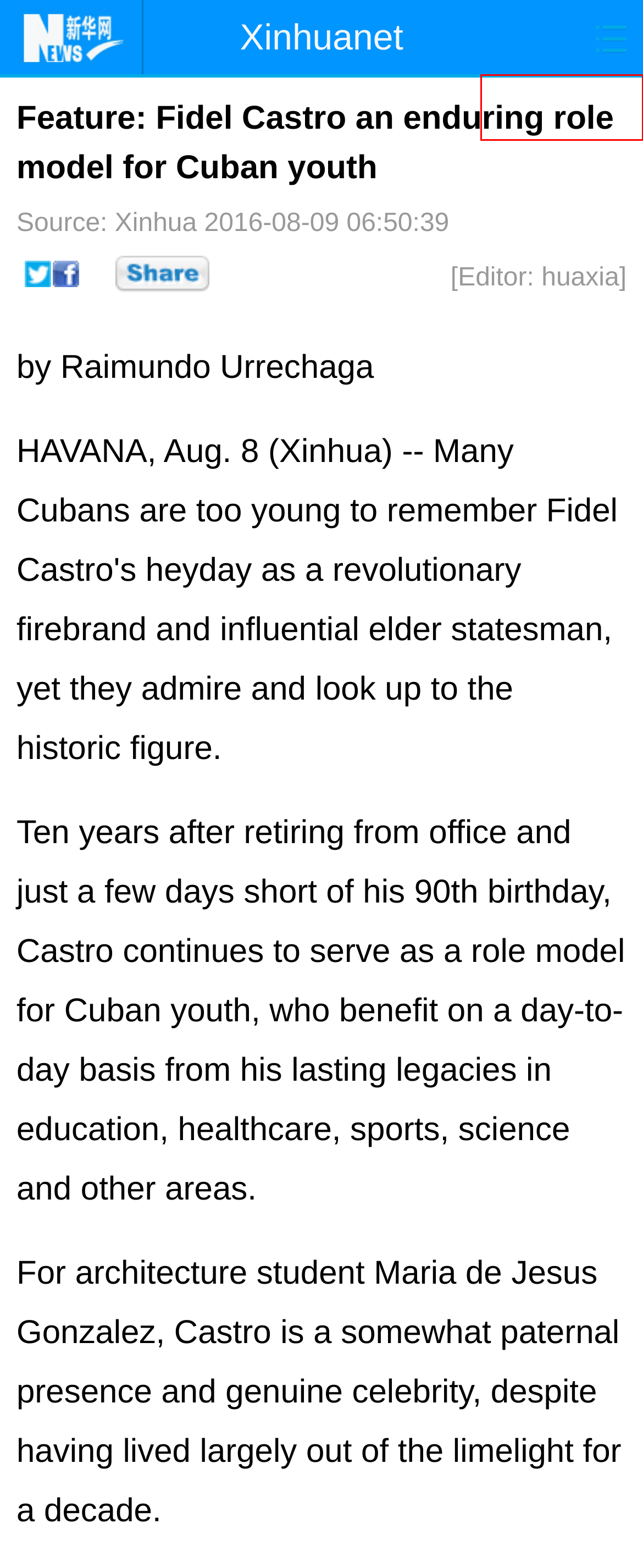Check out the screenshot of a webpage with a red rectangle bounding box. Select the best fitting webpage description that aligns with the new webpage after clicking the element inside the bounding box. Here are the candidates:
A. World | English.news.cn
B. Sci&tech | English.news.cn
C. Entertainment | English.news.cn
D. Video | English.news.cn
E. China | English.news.cn
F. Sports | English.news.cn
G. Xinhua - english.xinhuanet.com
H. Health | English.news.cn

A